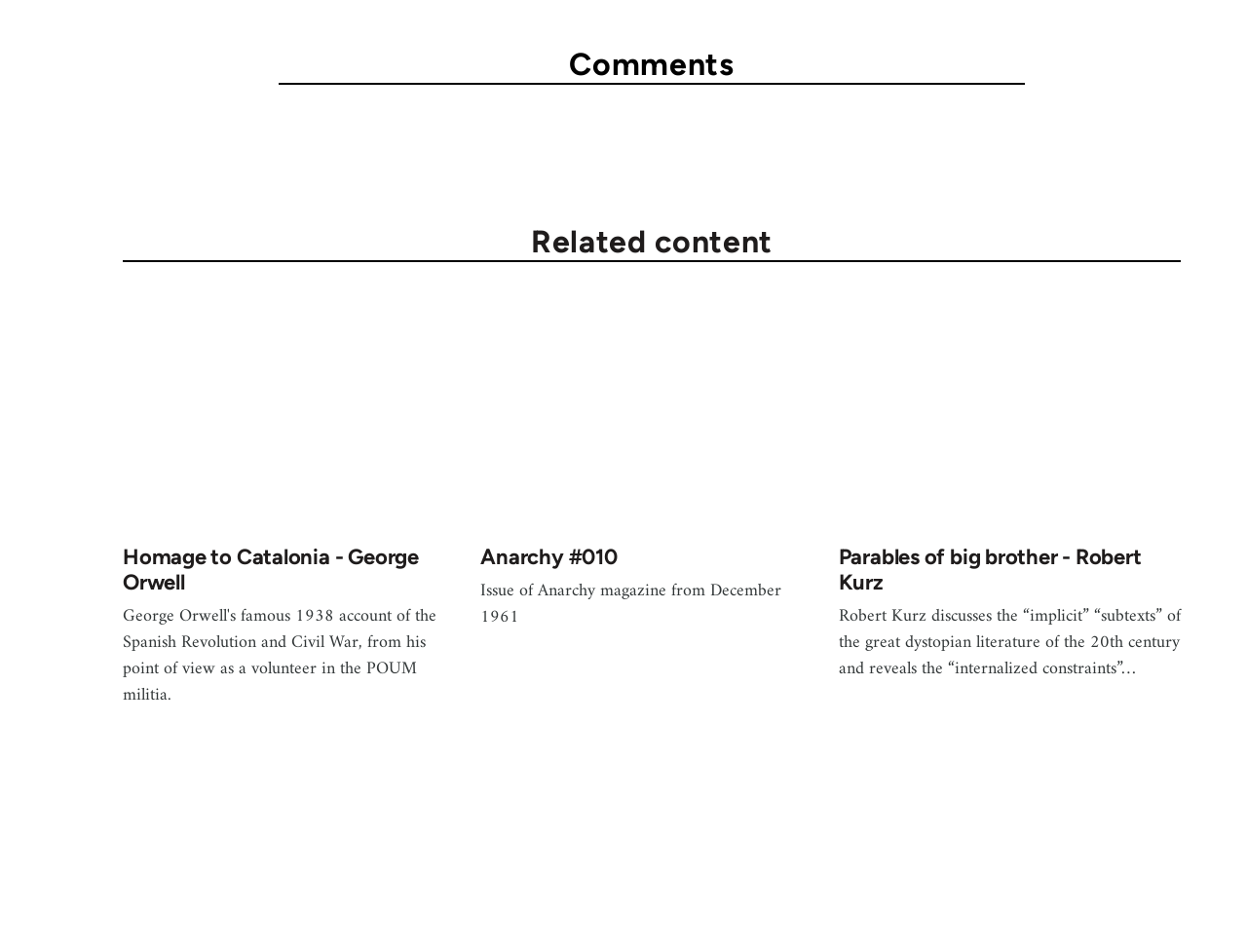Answer the question with a brief word or phrase:
What is the topic of the second article?

Anarchy magazine